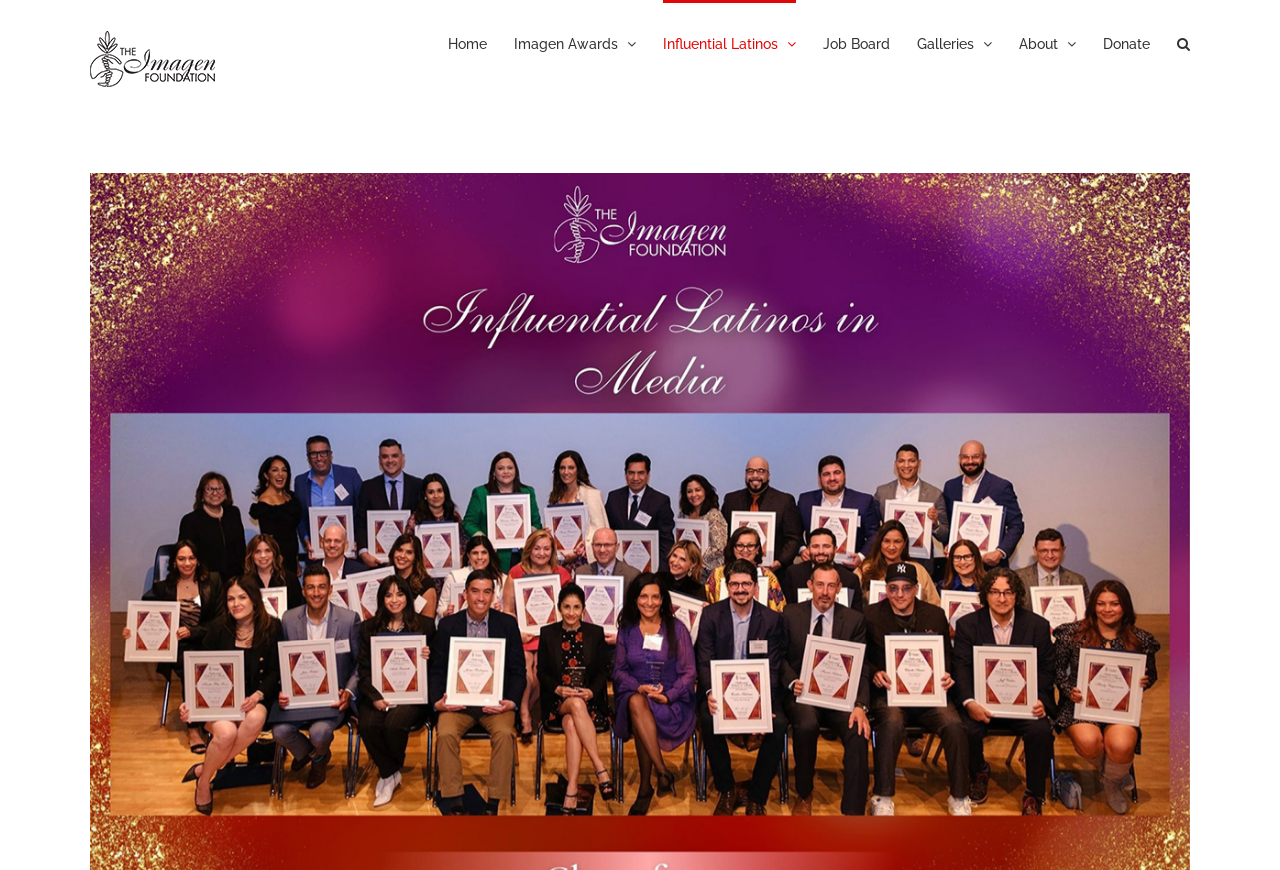Construct a thorough caption encompassing all aspects of the webpage.

The webpage is titled "2023 Influential Latinos in Media – Imagen Foundation". At the top left corner, there is an image of the Imagen Foundation Logo, which is also a link. 

Below the logo, there is a main navigation menu that spans across the top of the page, taking up most of the width. The menu consists of 7 links: "Home", "Imagen Awards", "Influential Latinos", "Job Board", "Galleries", "About", and "Donate". Some of these links have a dropdown menu. 

To the right of the navigation menu, there is a search button.